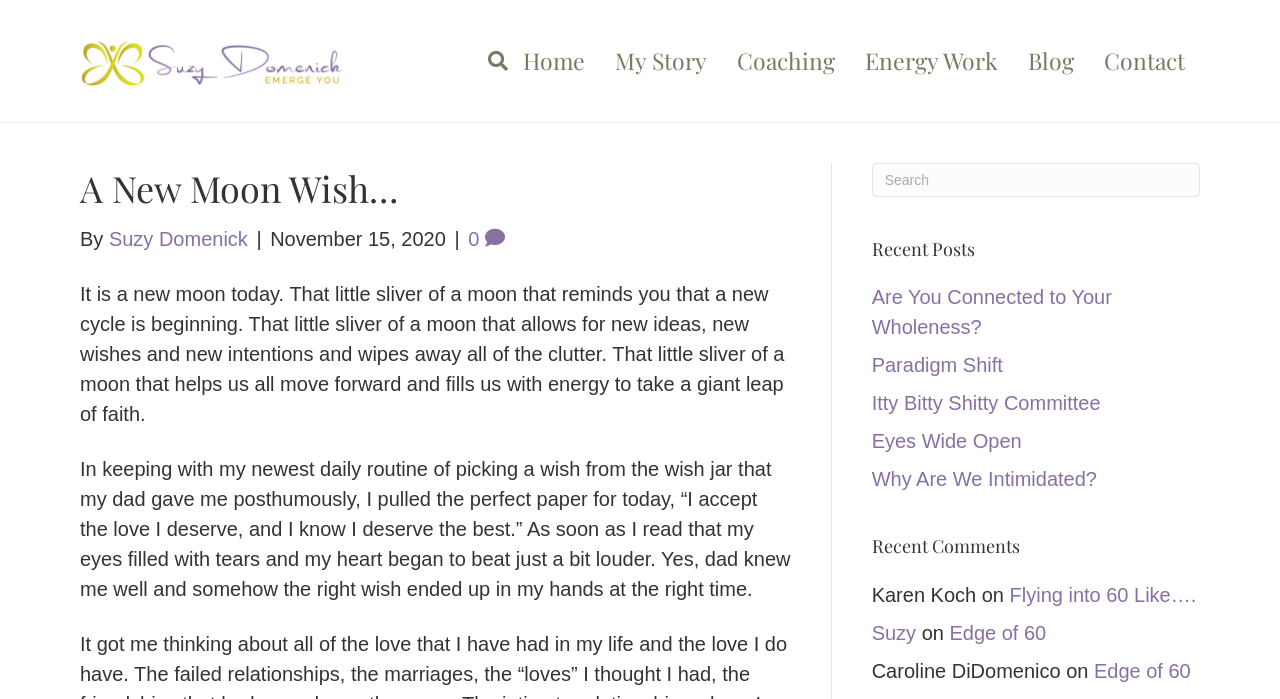Based on the provided description, "alt="Suzy Domenick"", find the bounding box of the corresponding UI element in the screenshot.

[0.062, 0.069, 0.27, 0.101]